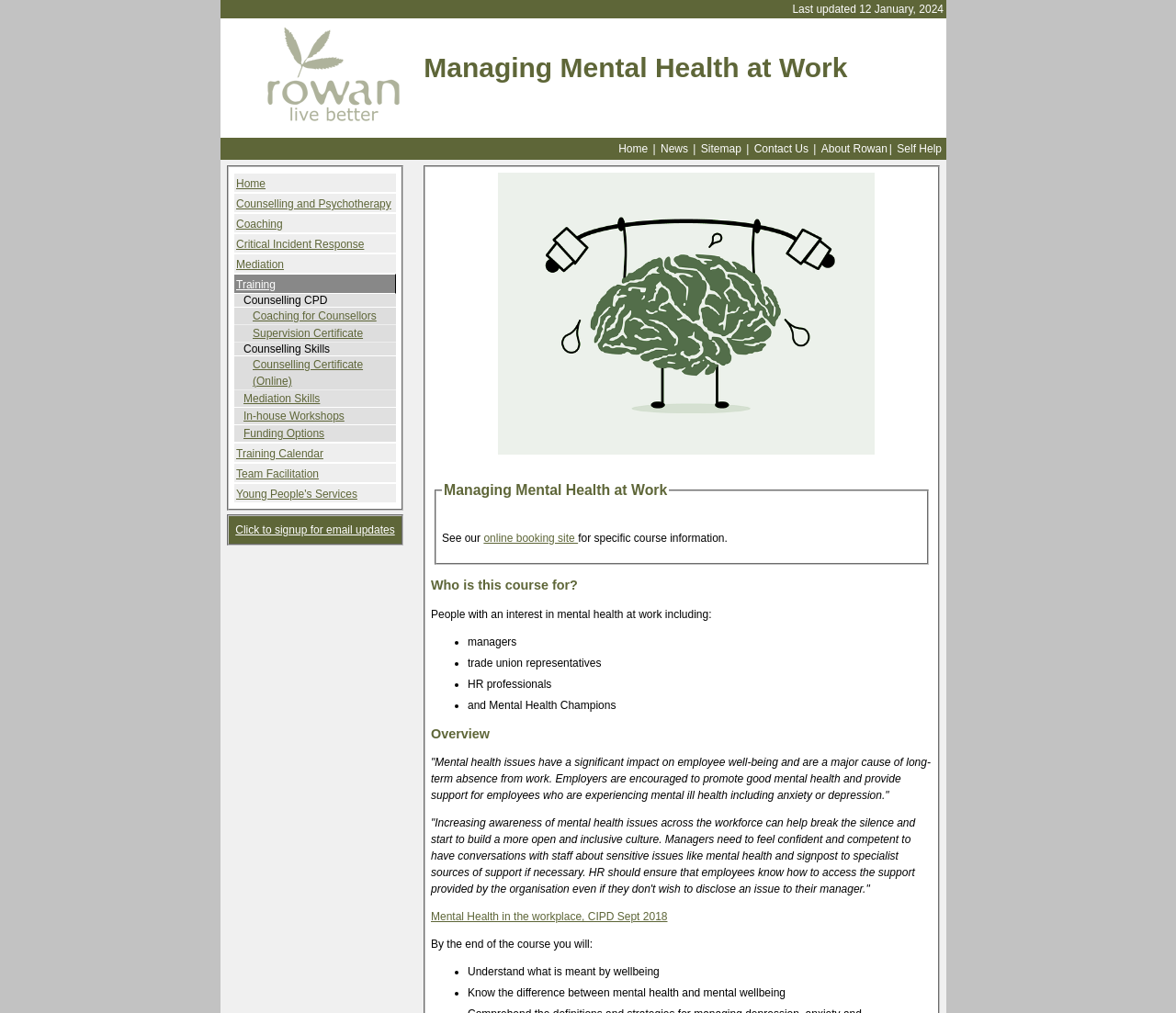Provide a short, one-word or phrase answer to the question below:
What is the last updated date of this webpage?

12 January, 2024